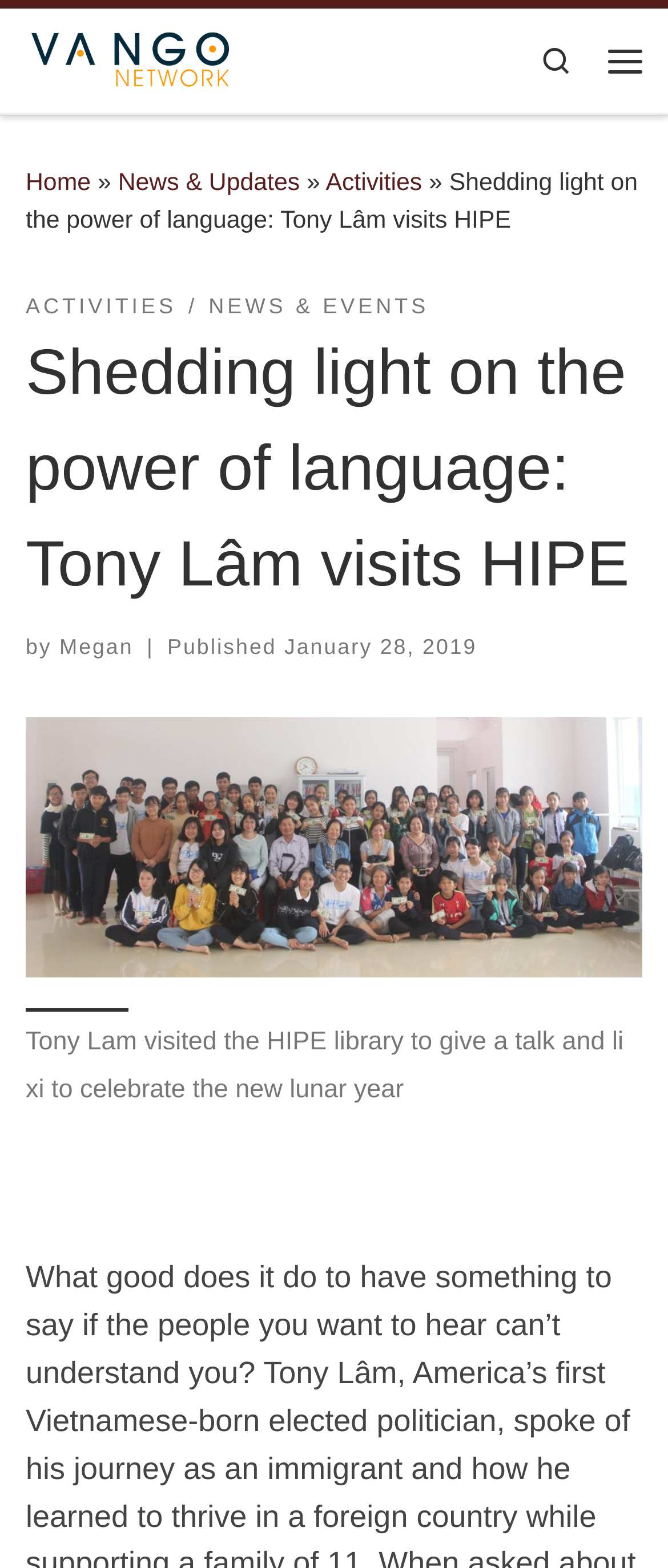Given the element description "Search" in the screenshot, predict the bounding box coordinates of that UI element.

[0.779, 0.005, 0.885, 0.072]